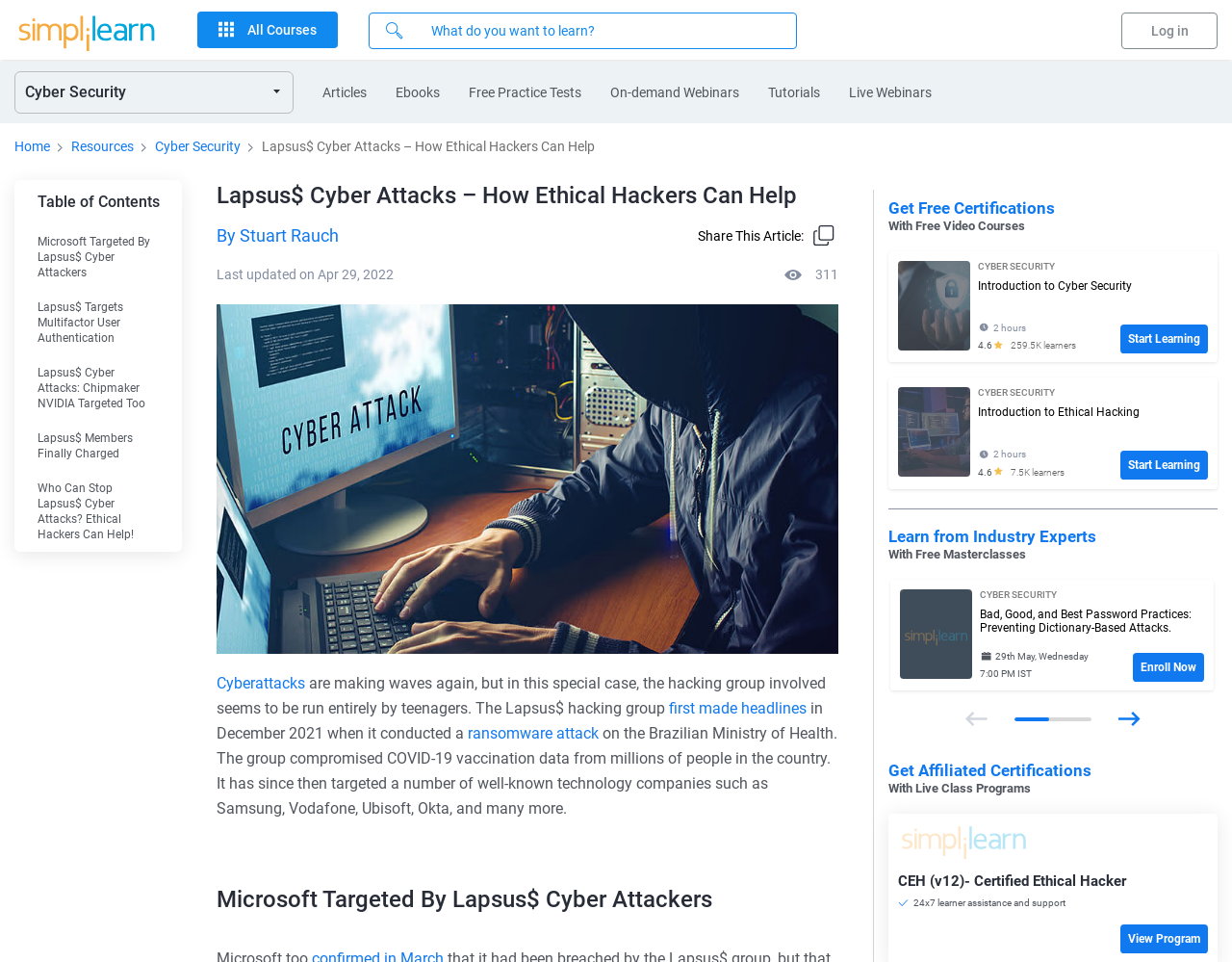Identify the bounding box coordinates necessary to click and complete the given instruction: "Read the article about Lapsus$ Cyber Attacks".

[0.176, 0.187, 0.68, 0.22]